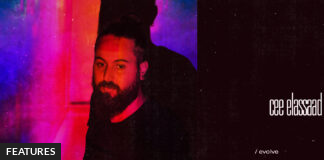Interpret the image and provide an in-depth description.

The image features Cee ElAssaad, a talented Moroccan DJ and producer known for his unique sound that blends elements of electronic music. He is portrayed in a captivating, colorful backdrop with vibrant shades of red, pink, and purple, highlighting his artistic presence. The setting suggests a creative atmosphere, likely connected to his work in the electronic music scene. To the right of the image, the word "evolve" is seen, which may signify his musical journey or latest project. This image accompanies an article focusing on his contributions to the electronic music landscape, showcasing his role among a fresh cohort of artists from North Africa and the Middle East.